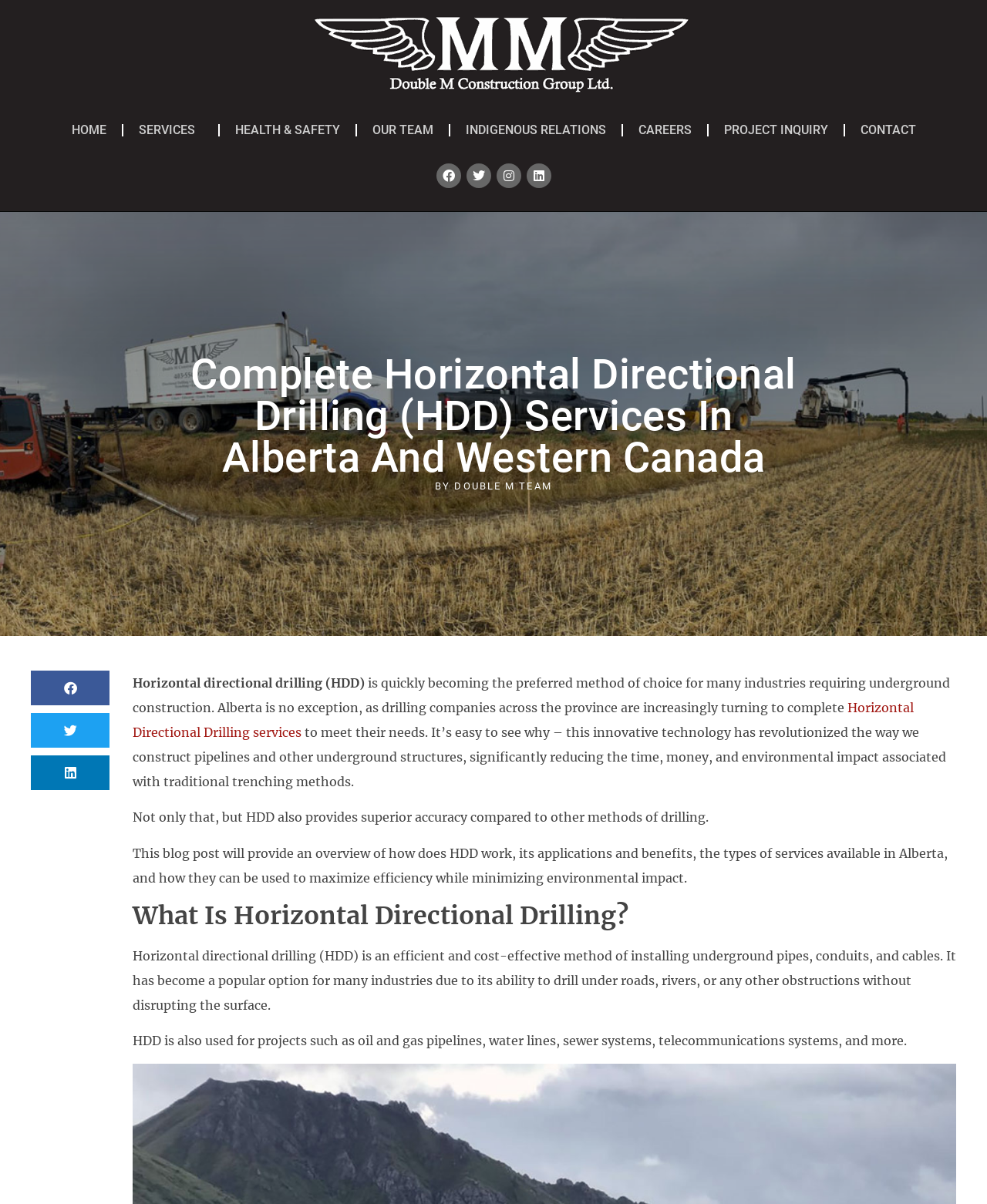Using the element description aria-label="Share on facebook", predict the bounding box coordinates for the UI element. Provide the coordinates in (top-left x, top-left y, bottom-right x, bottom-right y) format with values ranging from 0 to 1.

[0.031, 0.557, 0.111, 0.586]